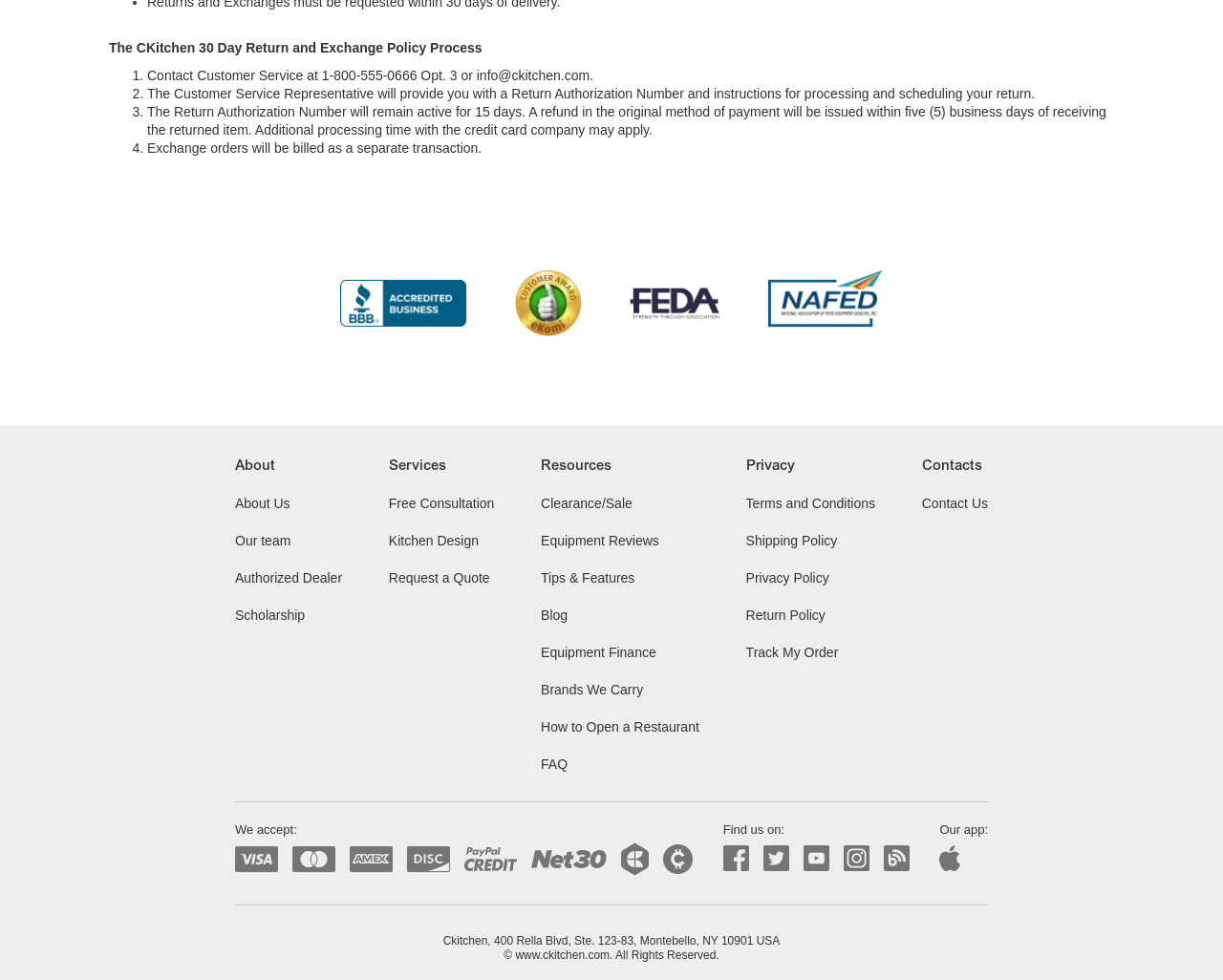Determine the bounding box coordinates (top-left x, top-left y, bottom-right x, bottom-right y) of the UI element described in the following text: Track My Order

[0.61, 0.657, 0.685, 0.673]